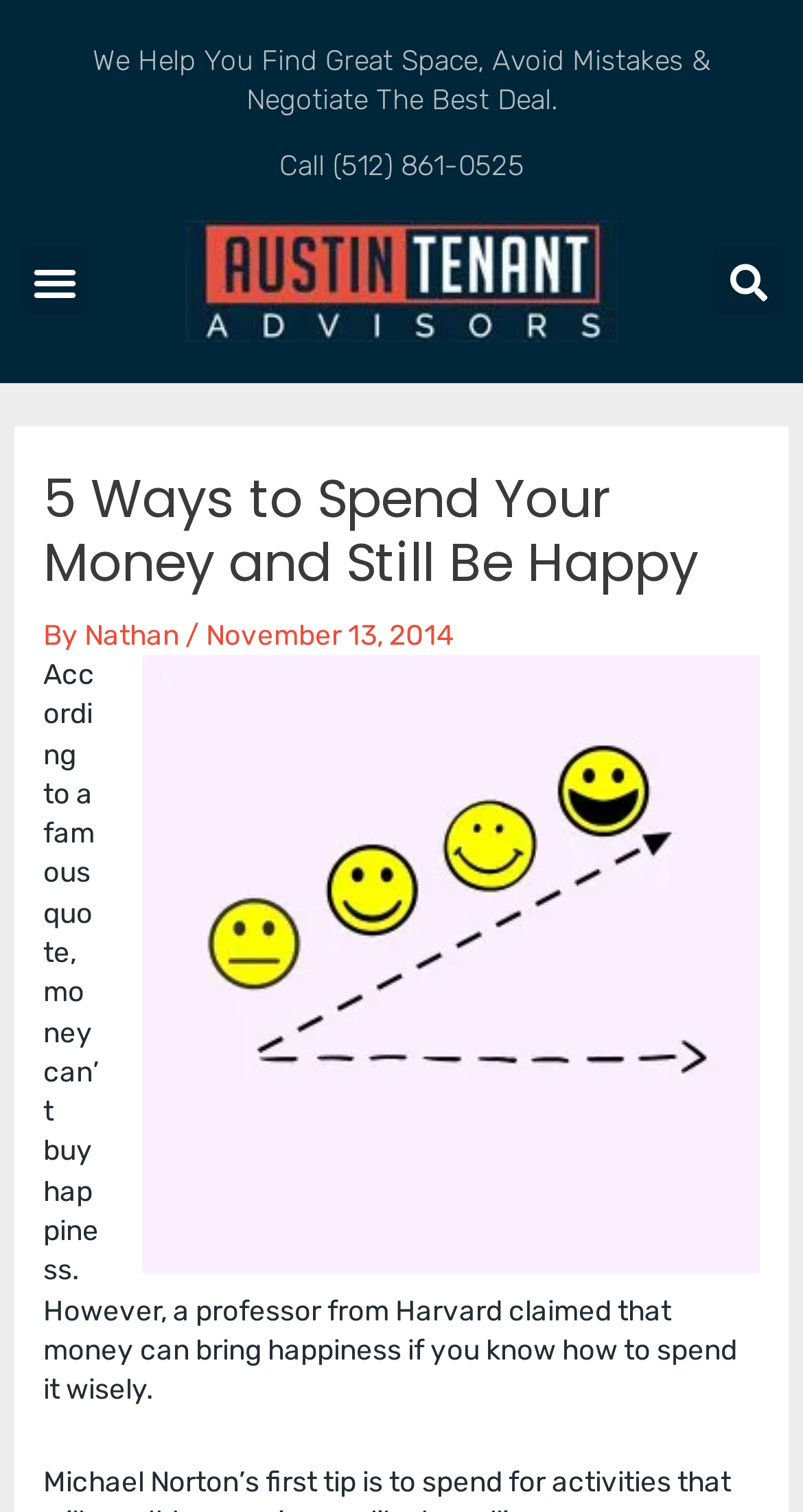Respond with a single word or phrase for the following question: 
What is the topic of the article?

How to spend money and still be happy